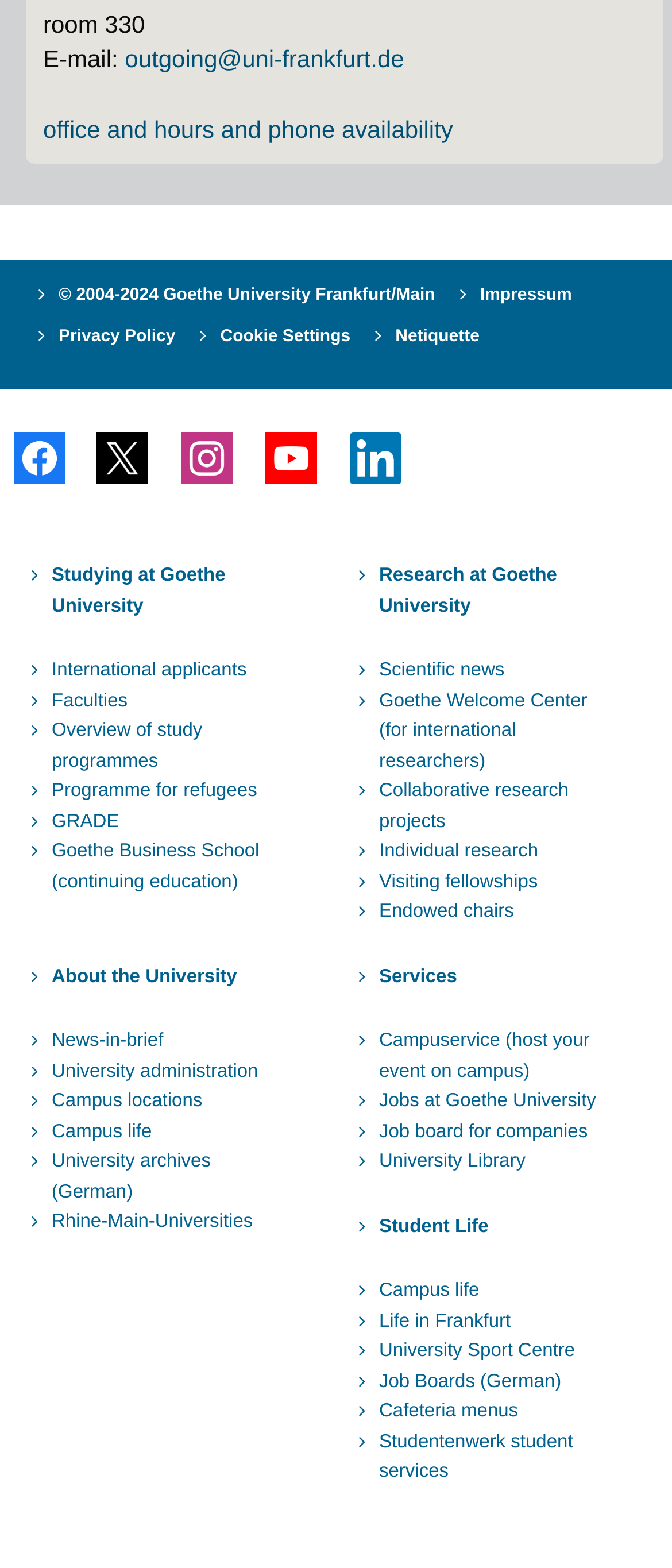Bounding box coordinates are specified in the format (top-left x, top-left y, bottom-right x, bottom-right y). All values are floating point numbers bounded between 0 and 1. Please provide the bounding box coordinate of the region this sentence describes: © 2004-2024 Goethe University Frankfurt/Main

[0.079, 0.176, 0.655, 0.202]